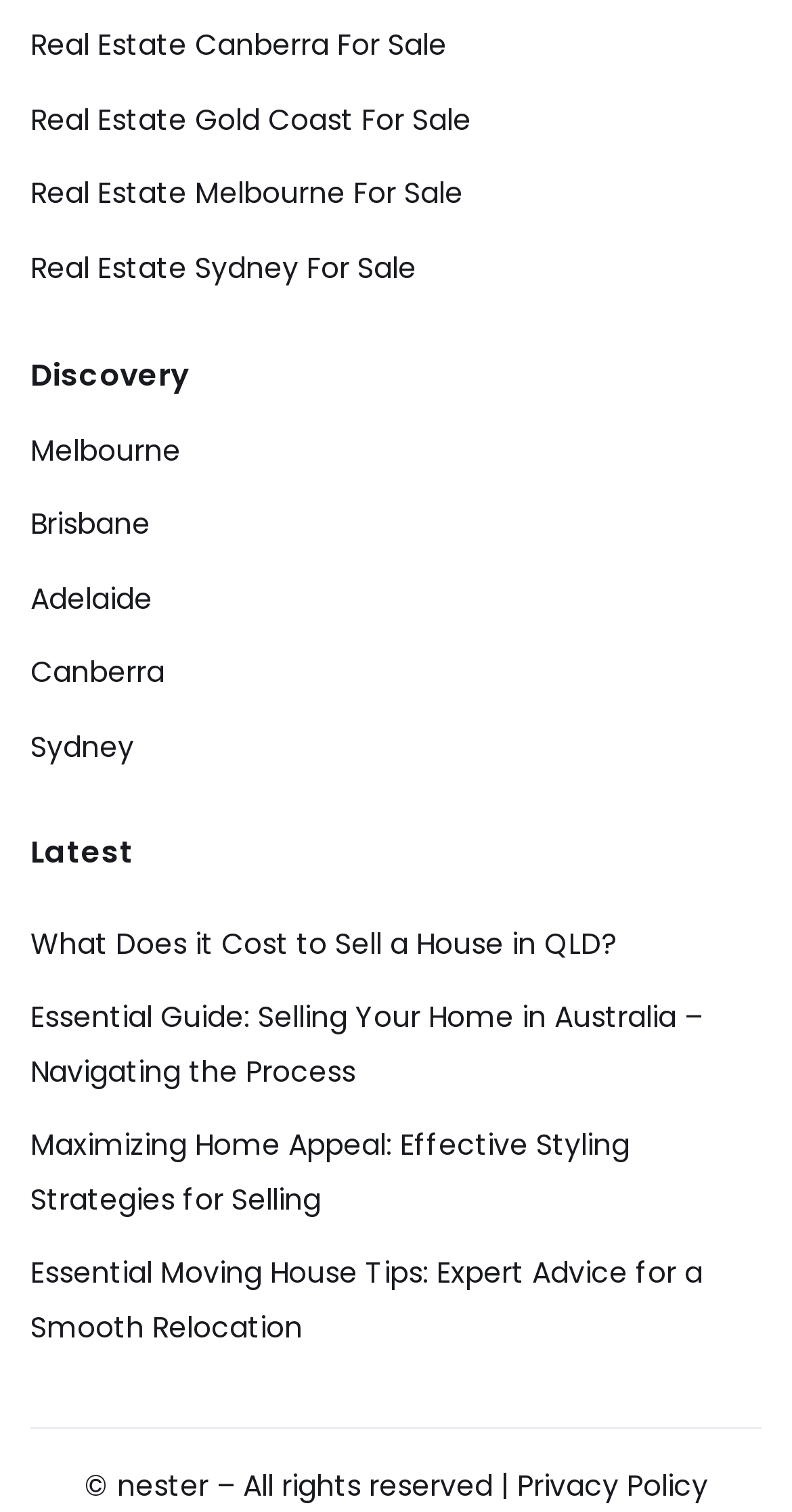Find the bounding box coordinates for the element that must be clicked to complete the instruction: "Explore real estate in Melbourne". The coordinates should be four float numbers between 0 and 1, indicated as [left, top, right, bottom].

[0.038, 0.284, 0.228, 0.311]